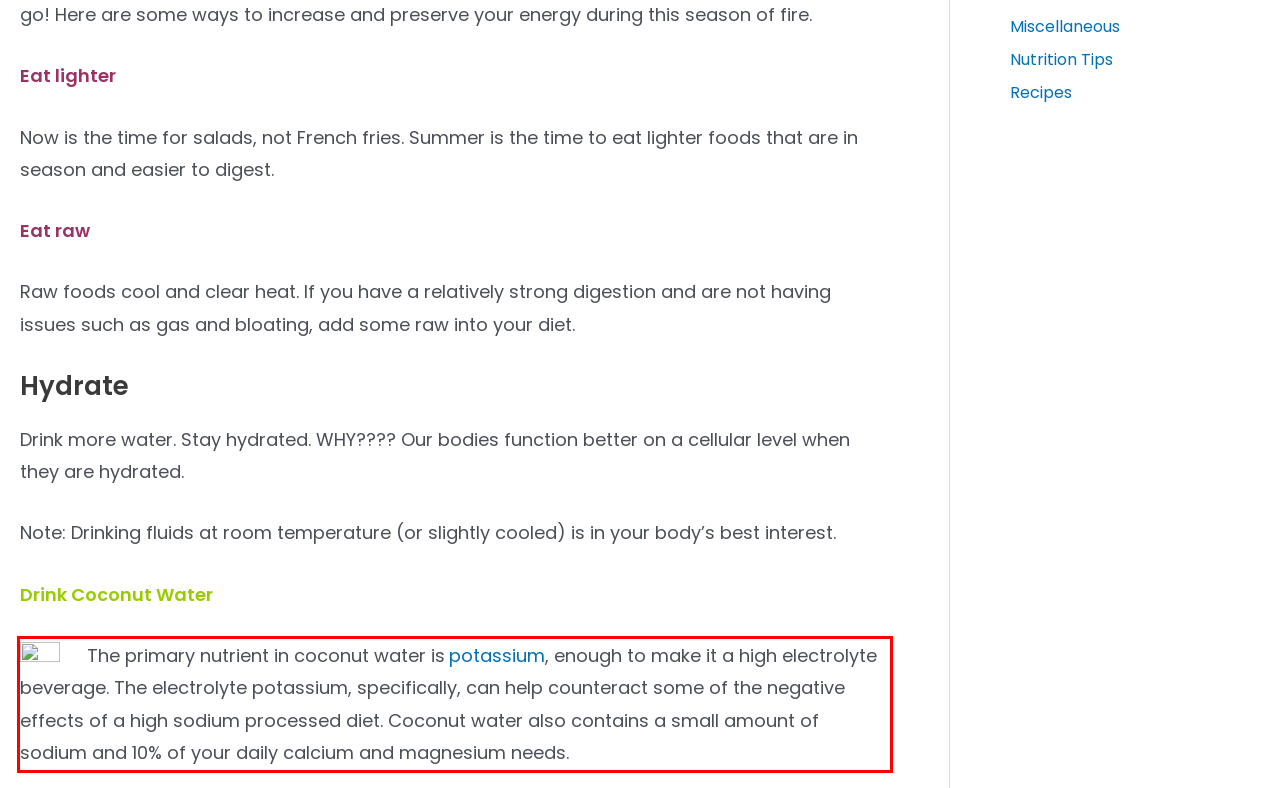Using the provided webpage screenshot, recognize the text content in the area marked by the red bounding box.

The primary nutrient in coconut water is potassium, enough to make it a high electrolyte beverage. The electrolyte potassium, specifically, can help counteract some of the negative effects of a high sodium processed diet. Coconut water also contains a small amount of sodium and 10% of your daily calcium and magnesium needs.